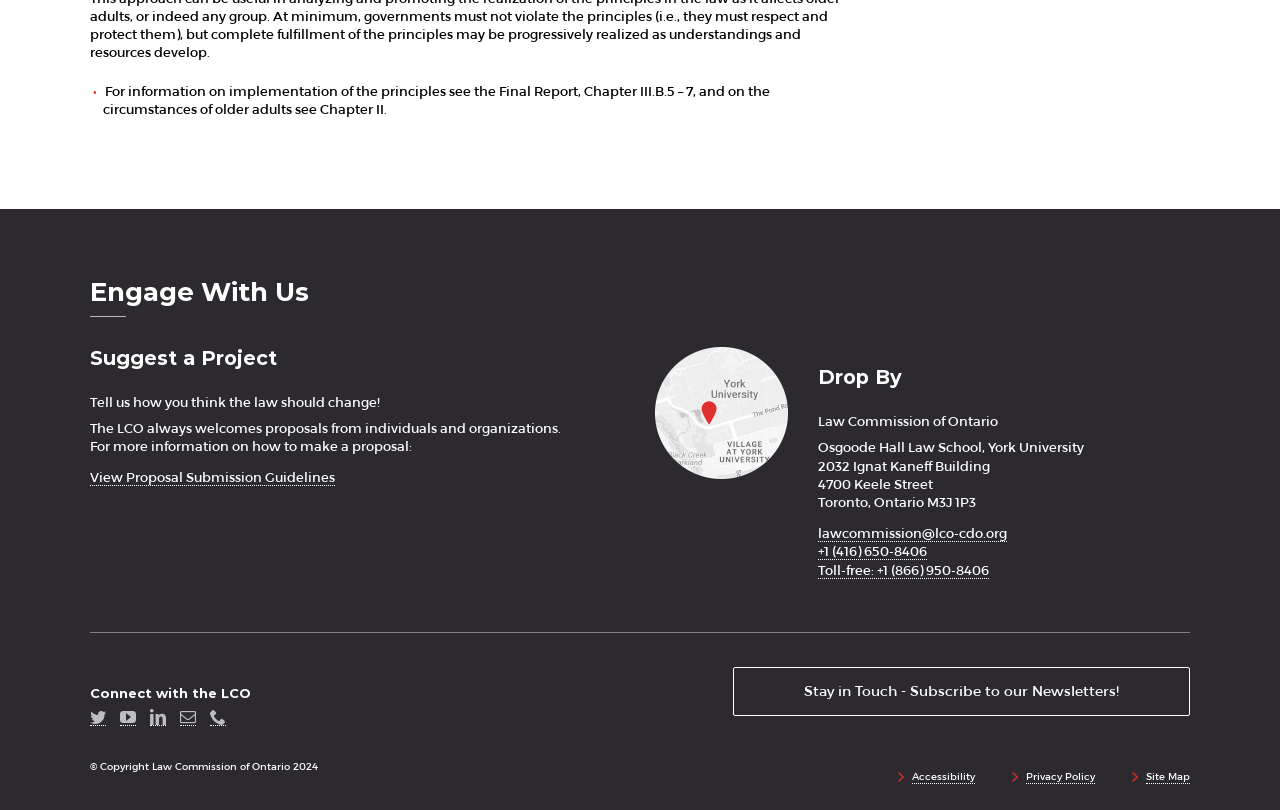Give the bounding box coordinates for this UI element: "+1 (416) 650-8406". The coordinates should be four float numbers between 0 and 1, arranged as [left, top, right, bottom].

[0.639, 0.671, 0.724, 0.692]